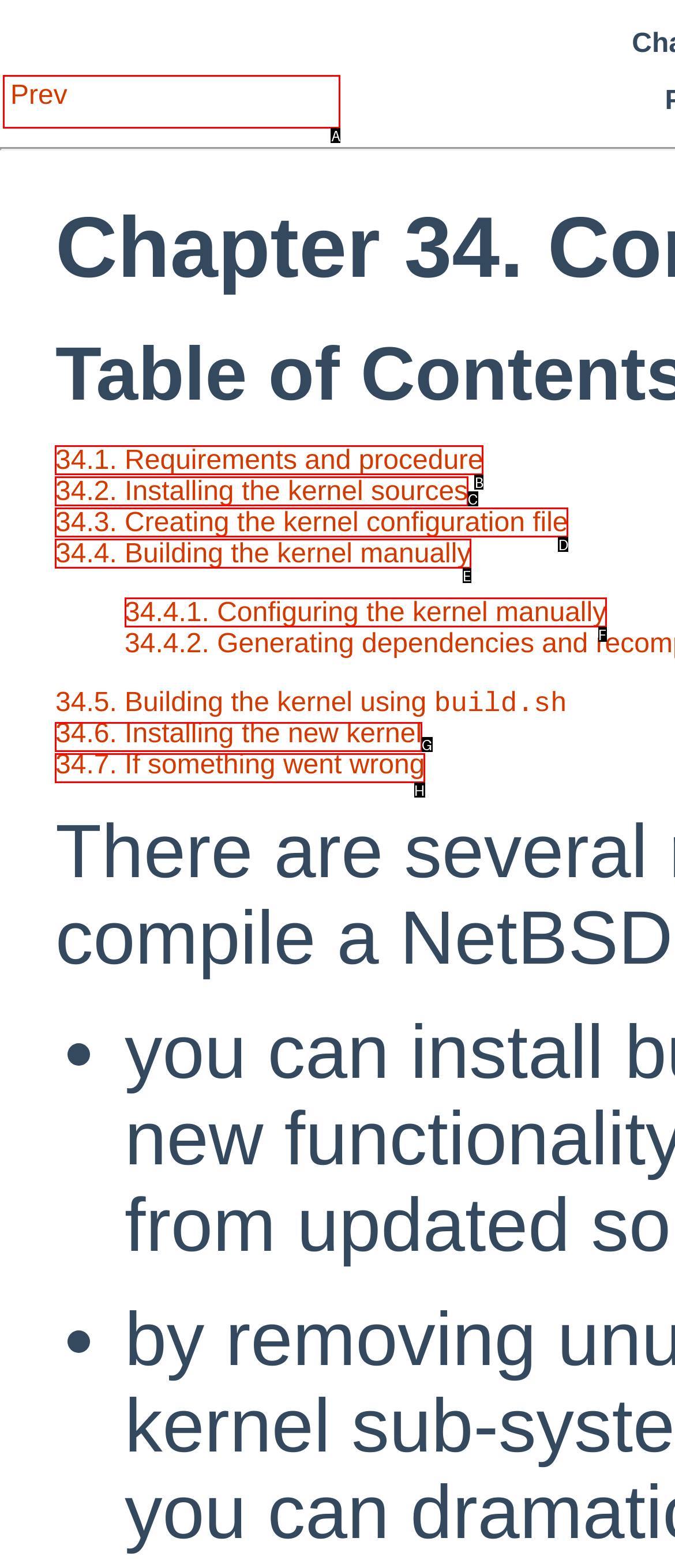Select the option I need to click to accomplish this task: go to previous chapter
Provide the letter of the selected choice from the given options.

A